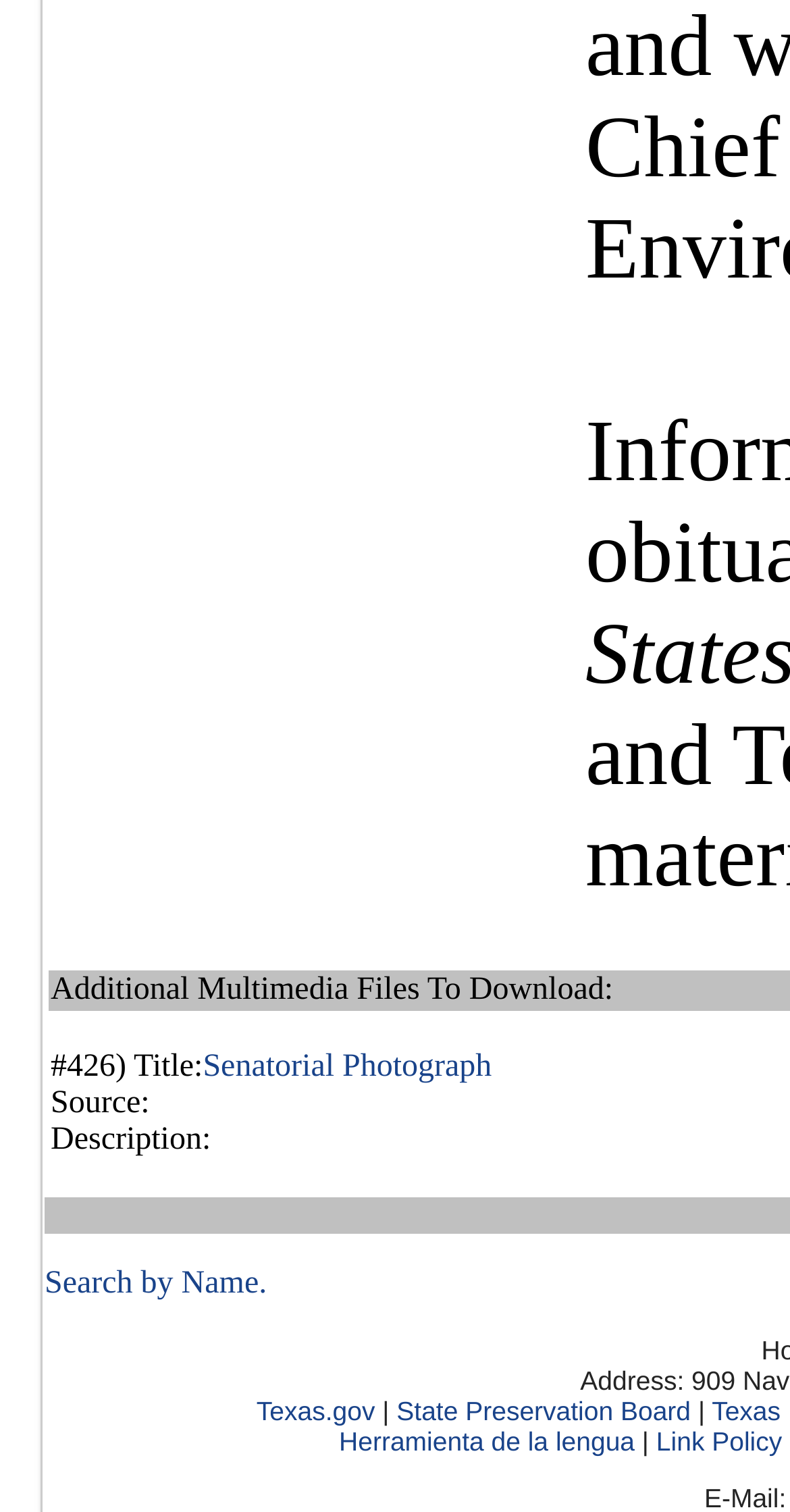What is the name of the photograph?
Use the screenshot to answer the question with a single word or phrase.

Senatorial Photograph